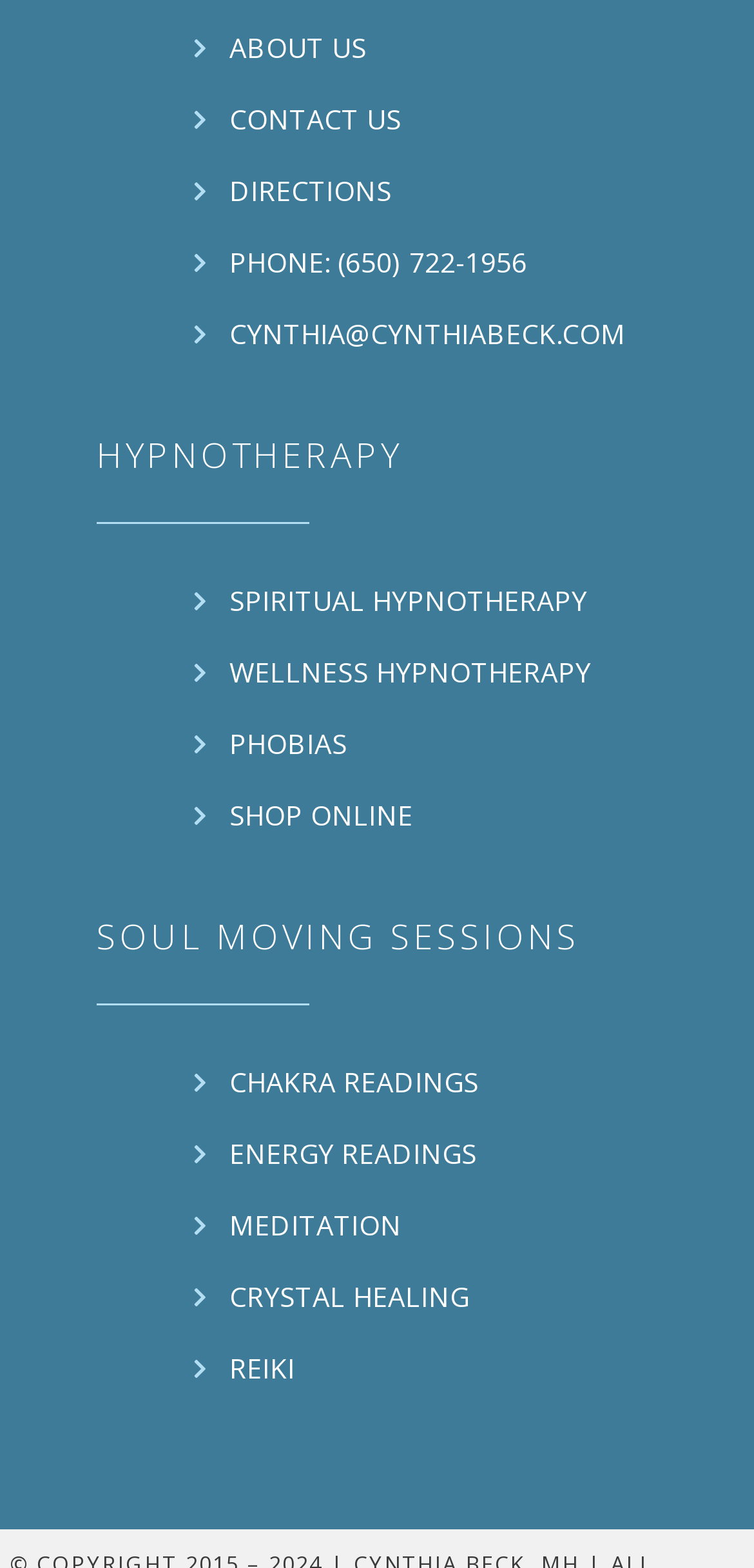What is the phone number of the hypnotherapist?
Look at the image and respond with a one-word or short phrase answer.

(650) 722-1956